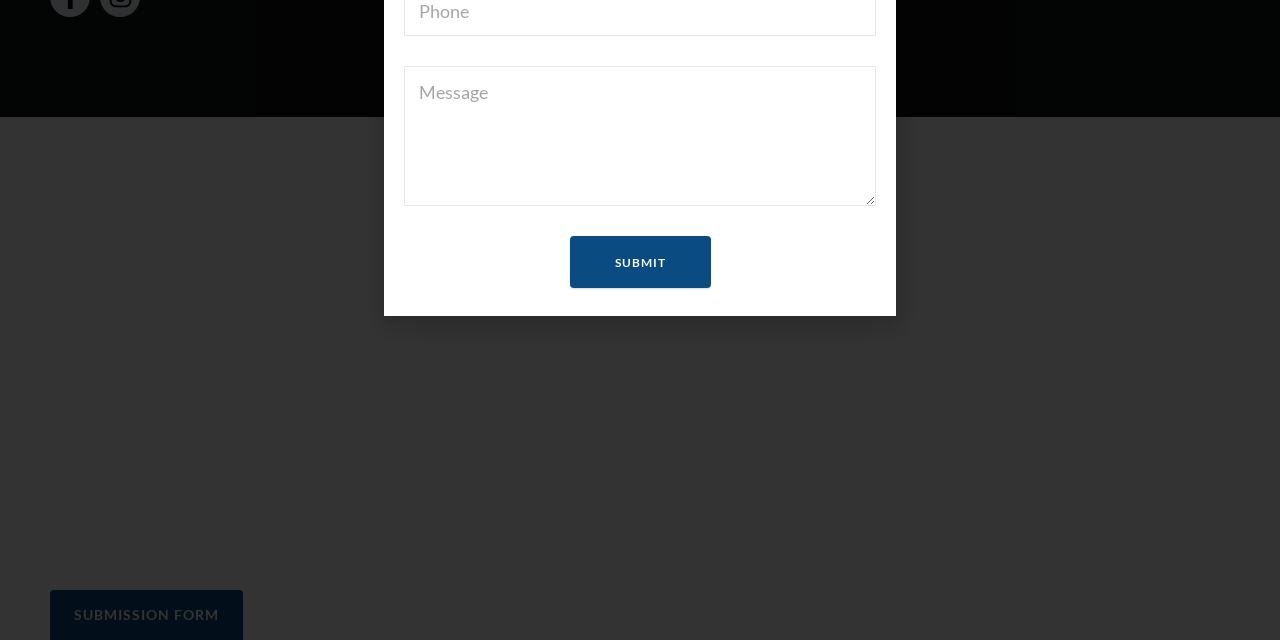Please provide the bounding box coordinate of the region that matches the element description: Submission Form. Coordinates should be in the format (top-left x, top-left y, bottom-right x, bottom-right y) and all values should be between 0 and 1.

[0.039, 0.922, 0.19, 1.0]